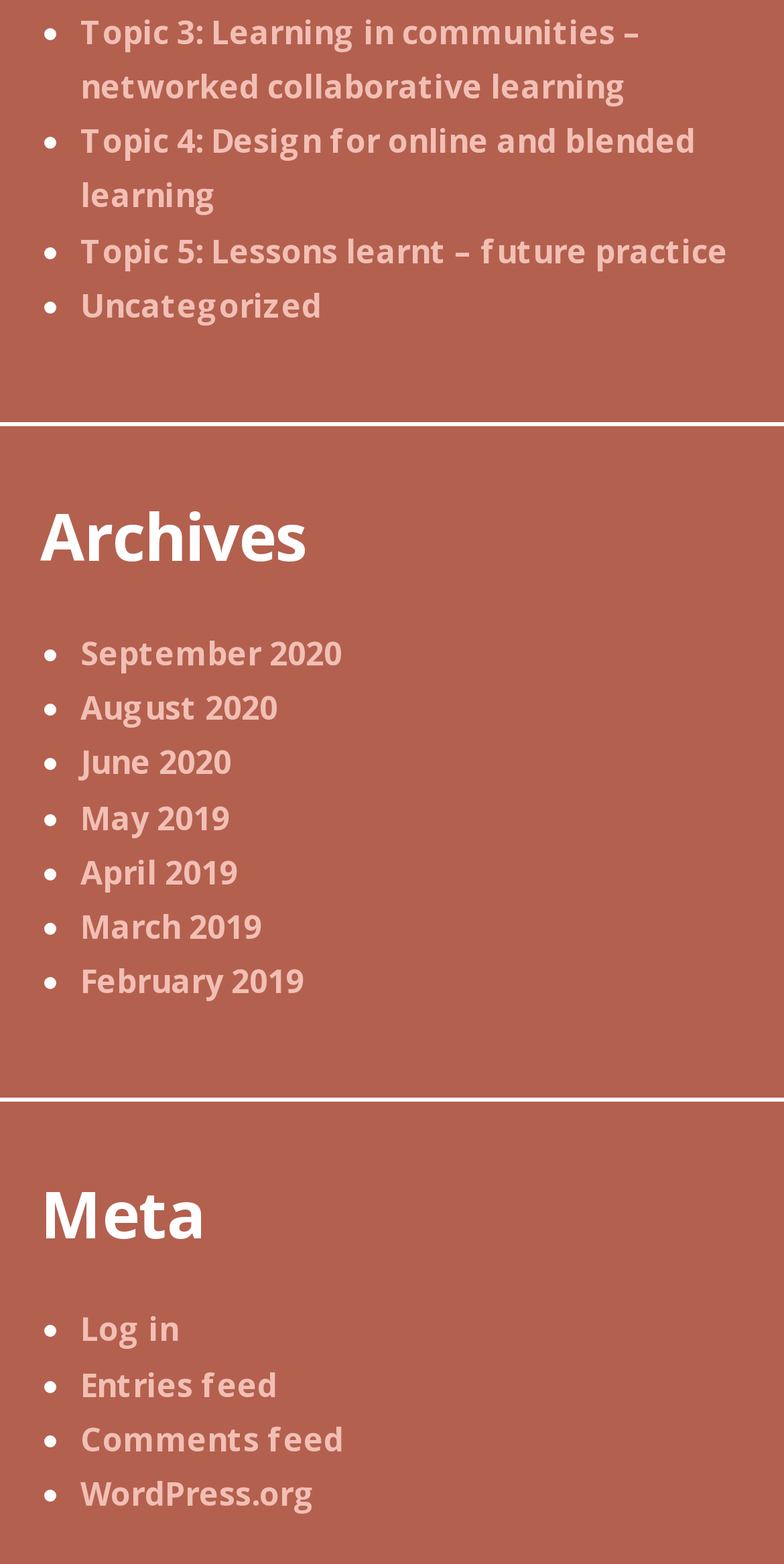Show the bounding box coordinates for the HTML element described as: "Log in".

[0.103, 0.836, 0.228, 0.864]